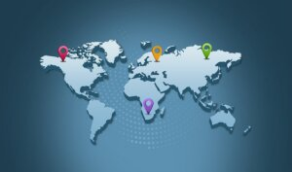Create a detailed narrative for the image.

The image illustrates a stylized world map, set against a gradient blue background. Various location markers in bright colors—pink, green, yellow, and purple—are placed strategically on different continents, highlighting significant geographical points. This visual representation conveys a sense of global connectivity and could emphasize themes related to outreach or treatment options available worldwide, particularly in discussions surrounding substance abuse treatment centers and their locations, such as those noted in South Pasadena. The map visually reinforces the idea of accessibility and the importance of finding resources across the globe.